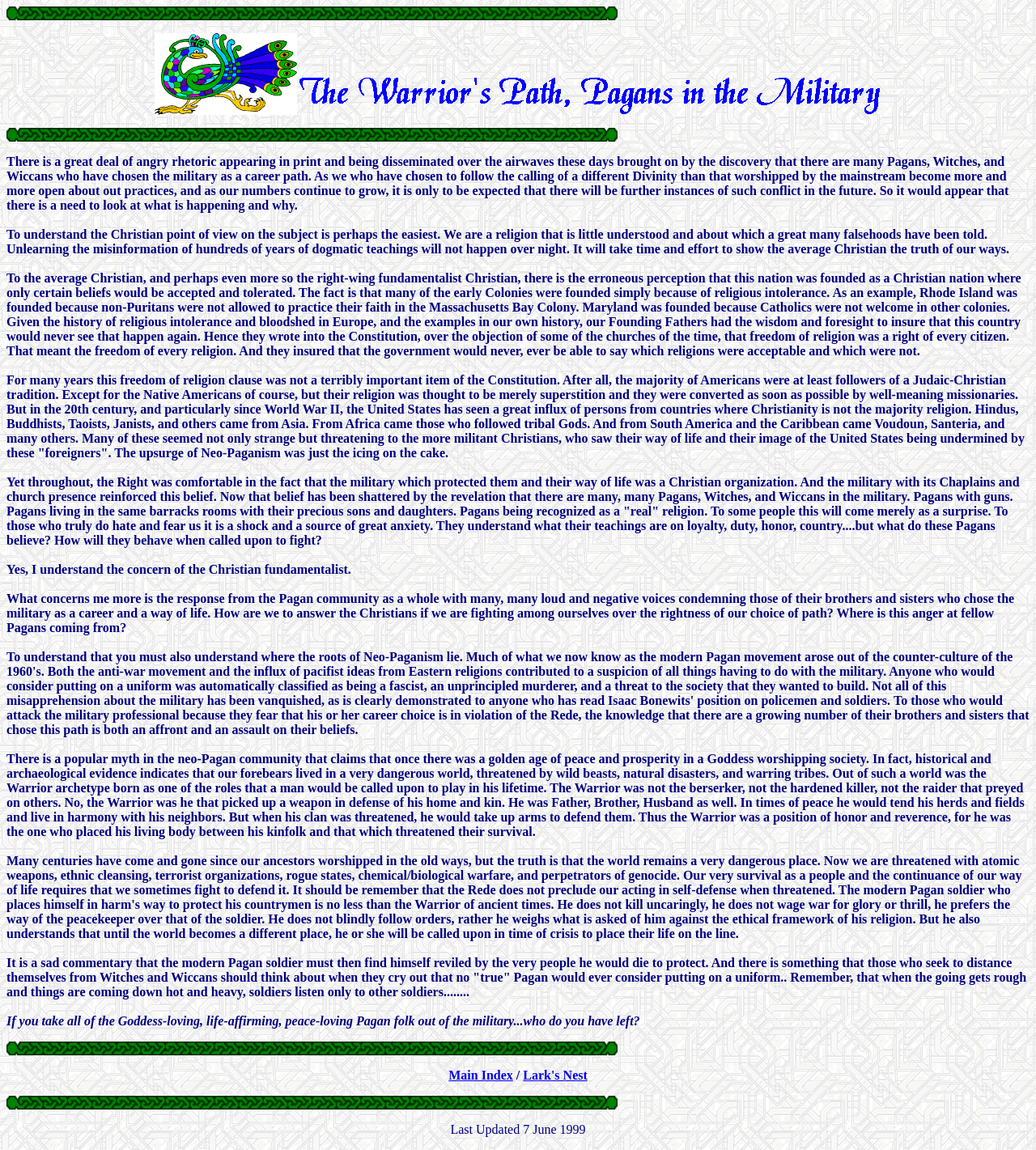Provide the bounding box for the UI element matching this description: "Lark's Nest".

[0.505, 0.929, 0.567, 0.941]